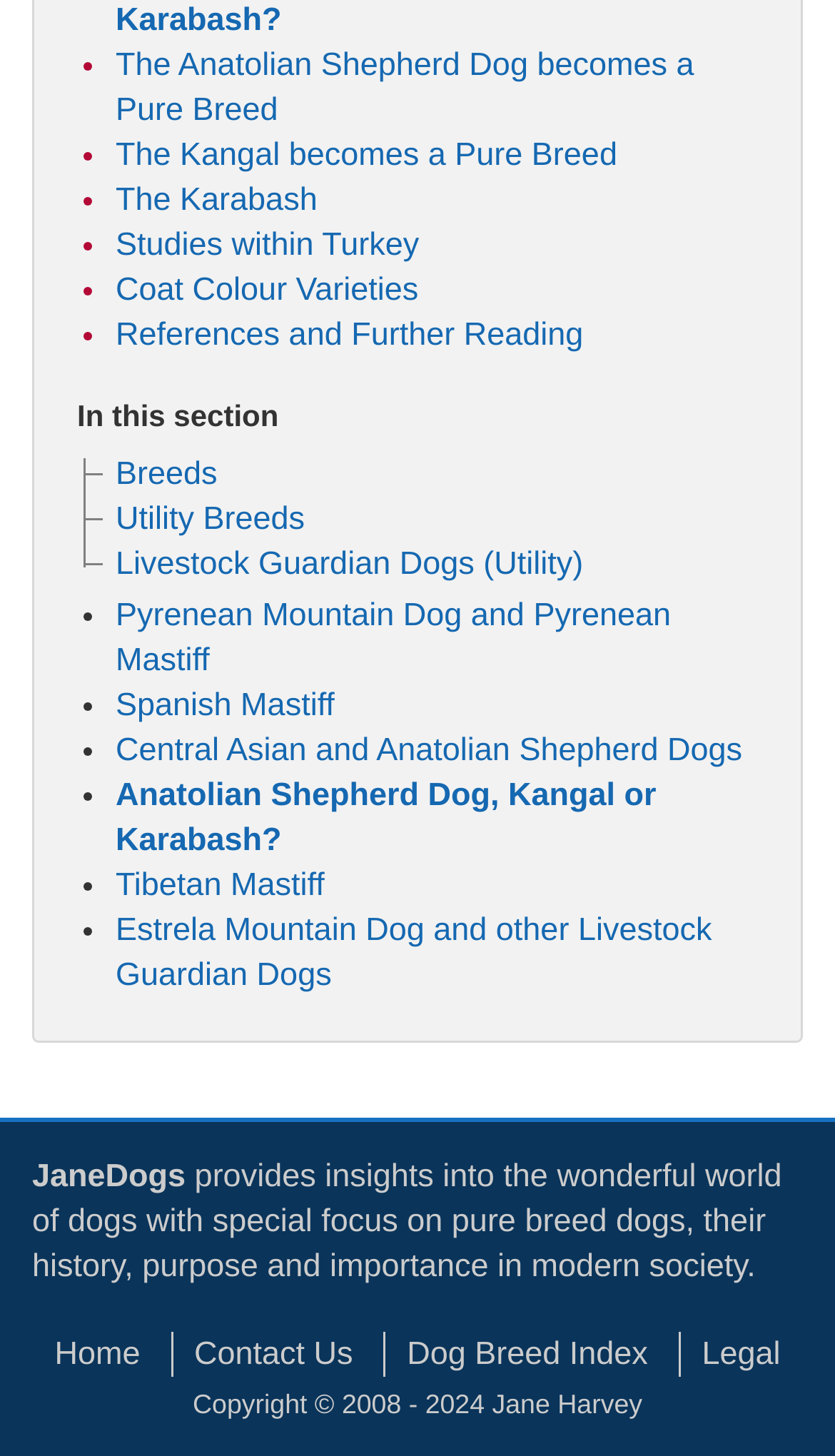Please locate the UI element described by "Livestock Guardian Dogs (Utility)" and provide its bounding box coordinates.

[0.138, 0.375, 0.699, 0.4]